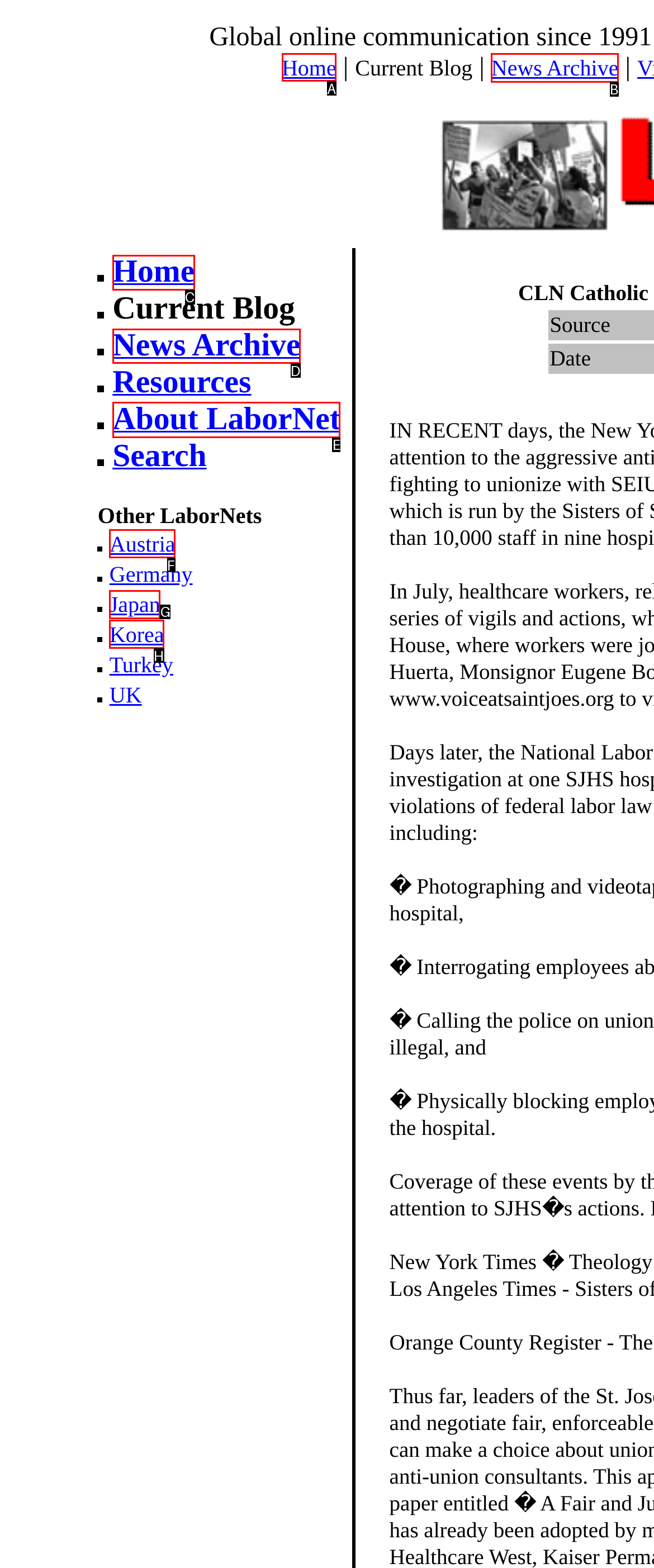Out of the given choices, which letter corresponds to the UI element required to go to home page? Answer with the letter.

A